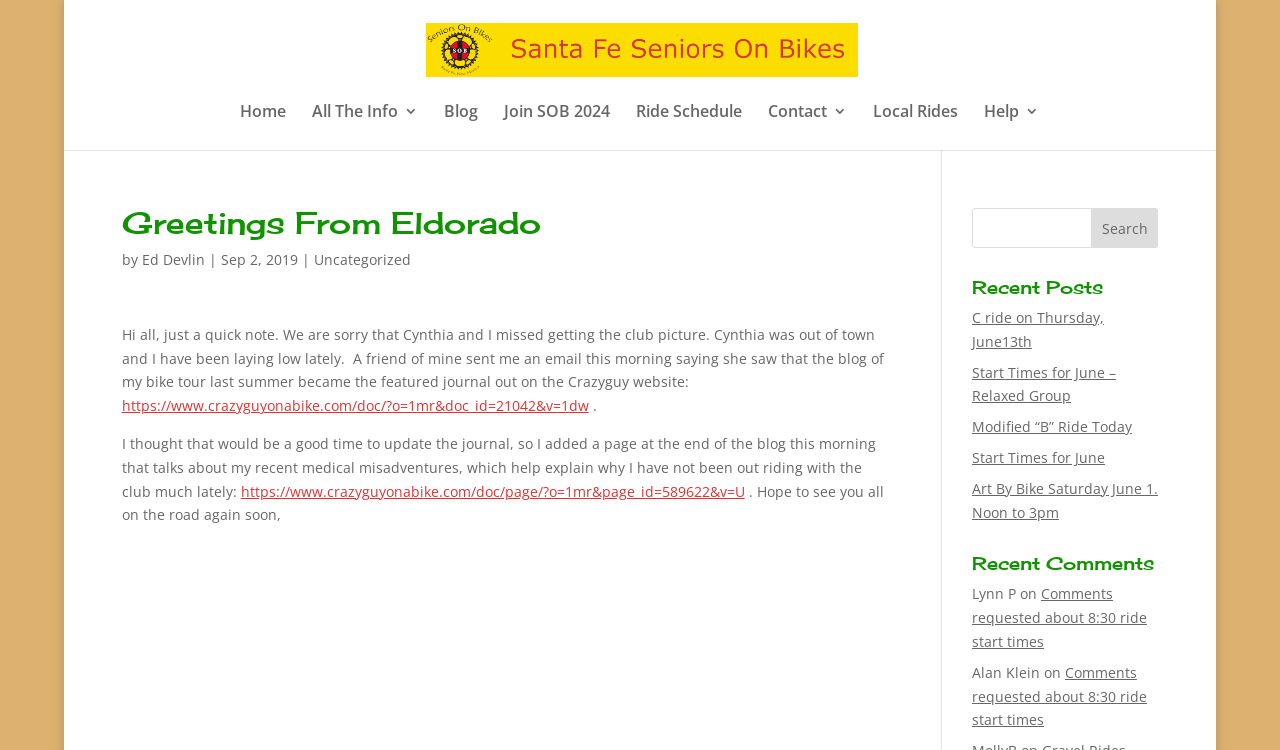Can you specify the bounding box coordinates of the area that needs to be clicked to fulfill the following instruction: "Click on Home"?

[0.188, 0.139, 0.224, 0.2]